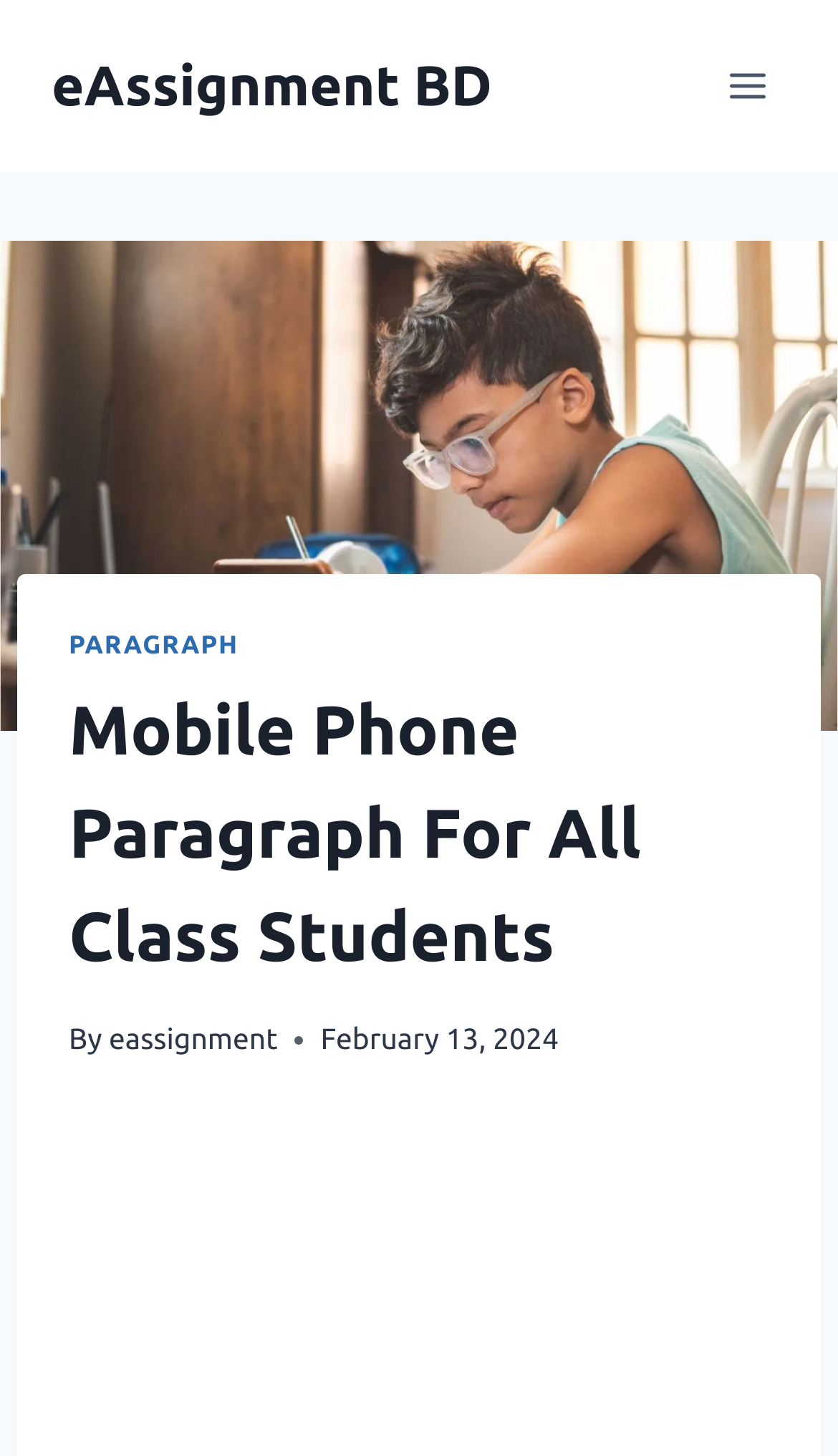Please find the bounding box coordinates in the format (top-left x, top-left y, bottom-right x, bottom-right y) for the given element description. Ensure the coordinates are floating point numbers between 0 and 1. Description: Toggle Menu

[0.844, 0.036, 0.938, 0.082]